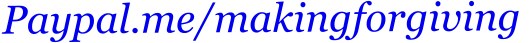Describe all the visual components present in the image.

The image displays the PayPal link "Paypal.me/makingforgiving," presented in a bold blue font. This link serves as a call to action for individuals wishing to contribute to the initiative, encouraging donations to support various charitable activities. The format suggests a modern and accessible platform for making financial contributions, emphasizing community involvement and generosity in helping cover material costs for ongoing projects.